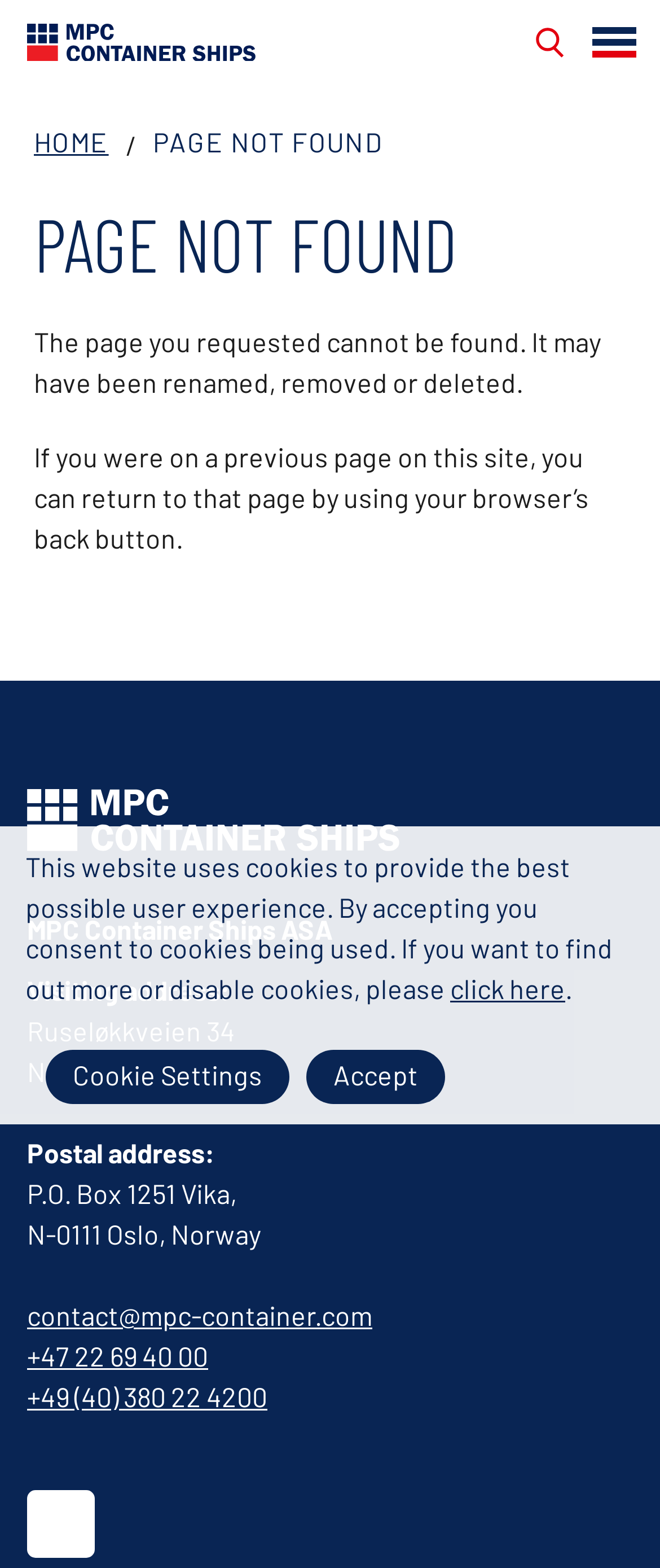Summarize the webpage in an elaborate manner.

The webpage displays a "Page not found" error message. At the top-right corner, there is a search box with a placeholder text "Search" and a button with an icon. Below the search box, there is a logo image. 

The main content area is divided into two sections. The top section has a heading "PAGE NOT FOUND" in a large font, followed by a paragraph of text explaining that the requested page cannot be found. Below this, there is another paragraph suggesting the user to use their browser's back button to return to the previous page.

The bottom section contains the company's information, including its name "MPC Container Ships ASA", visiting address, postal address, and contact details such as email and phone numbers. There is also a link to the company's LinkedIn page, accompanied by the LinkedIn logo.

At the bottom of the page, there is a notice about the website's use of cookies, with a link to learn more or disable cookies. Two buttons, "Cookie Settings" and "Accept", are placed next to the notice.